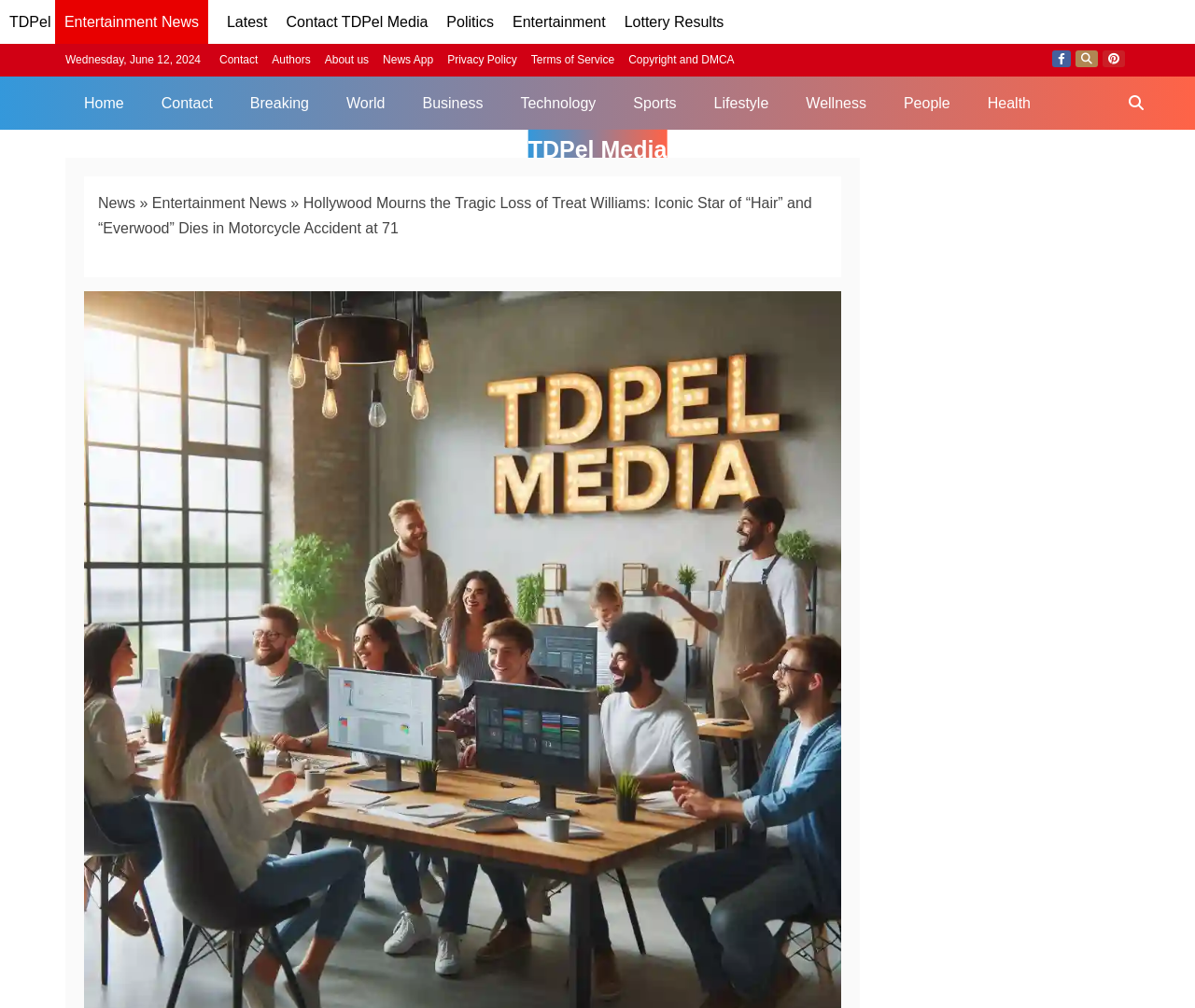Identify the bounding box for the described UI element. Provide the coordinates in (top-left x, top-left y, bottom-right x, bottom-right y) format with values ranging from 0 to 1: 4

None